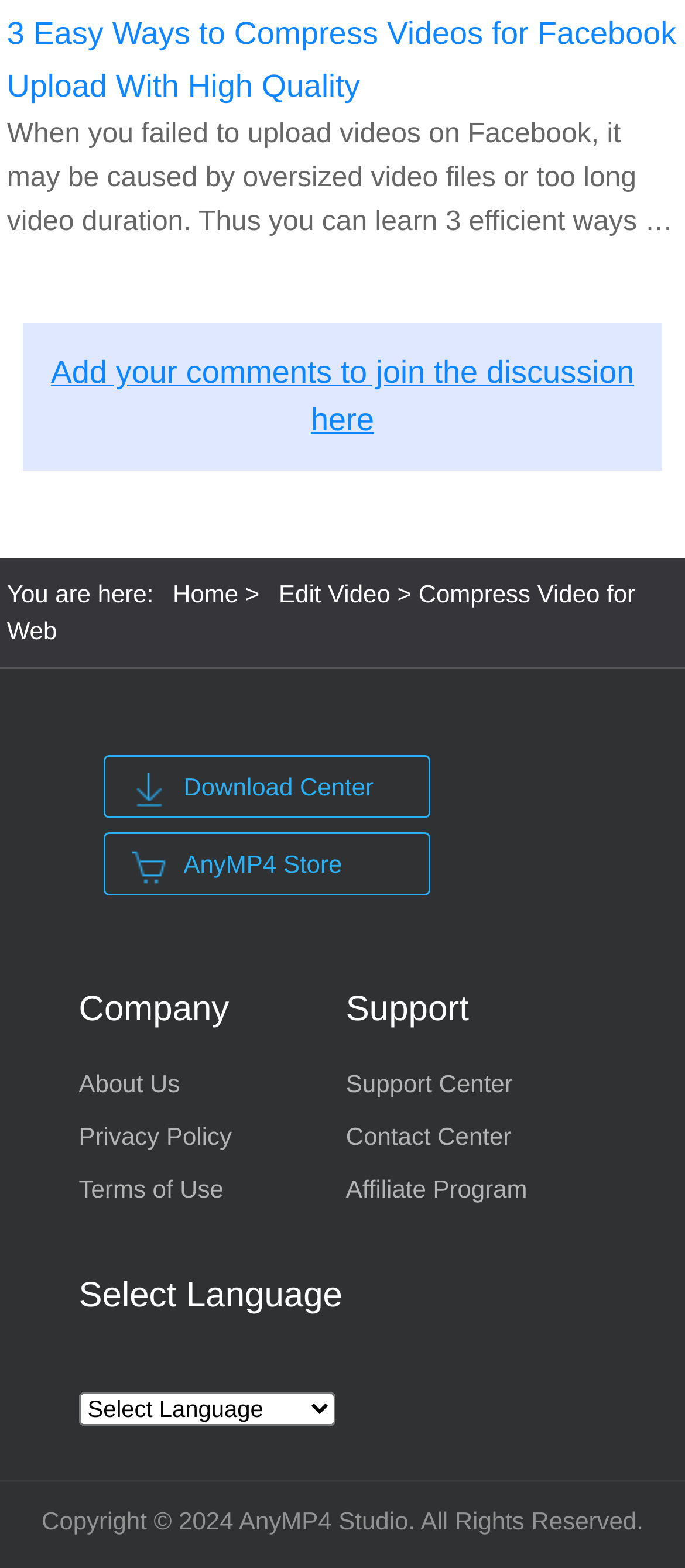Locate the bounding box coordinates of the area that needs to be clicked to fulfill the following instruction: "Click on PROBATE & TRUST ADMINISTRATION". The coordinates should be in the format of four float numbers between 0 and 1, namely [left, top, right, bottom].

None